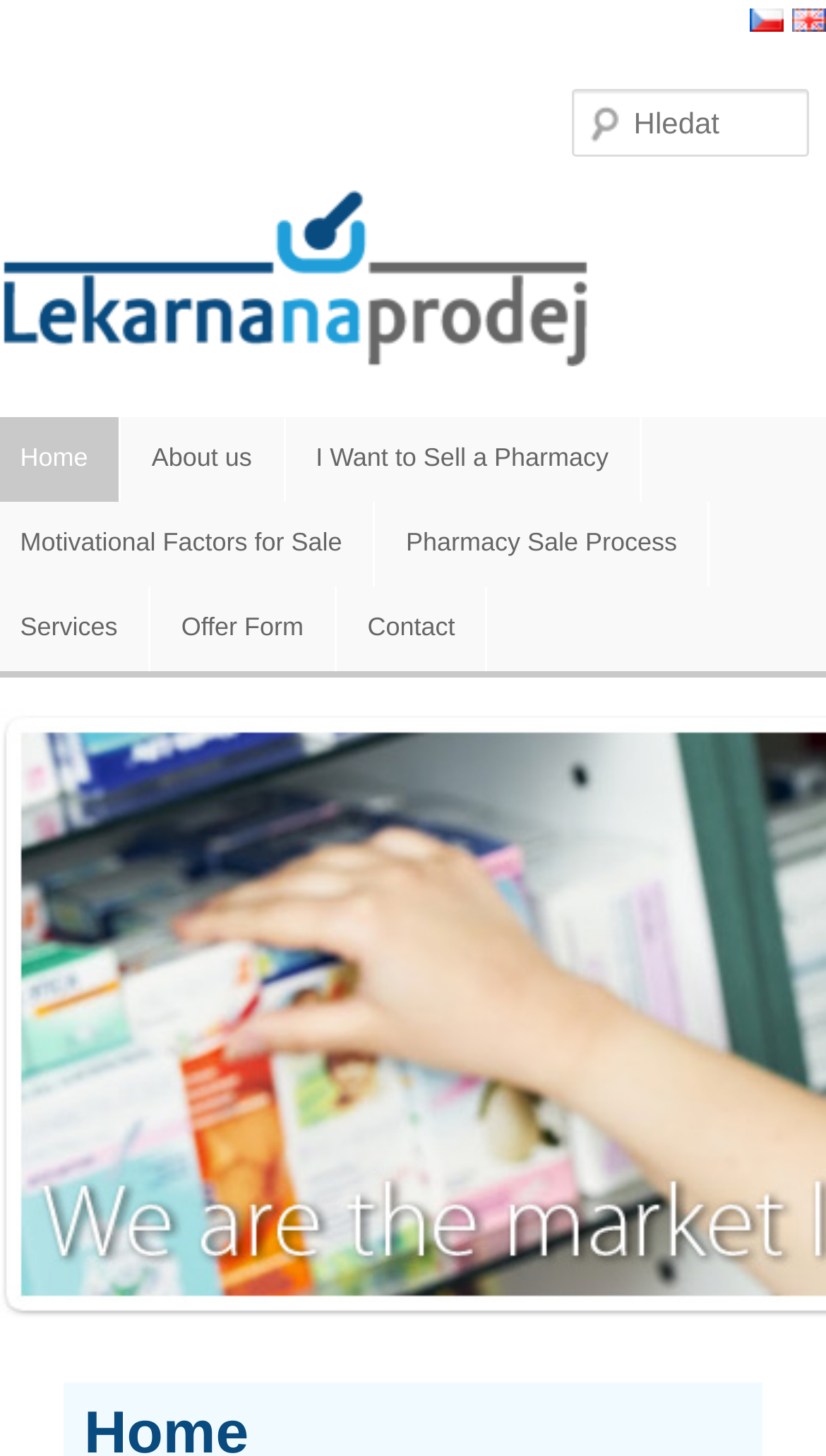Pinpoint the bounding box coordinates of the area that must be clicked to complete this instruction: "Sell a pharmacy".

[0.345, 0.286, 0.774, 0.345]